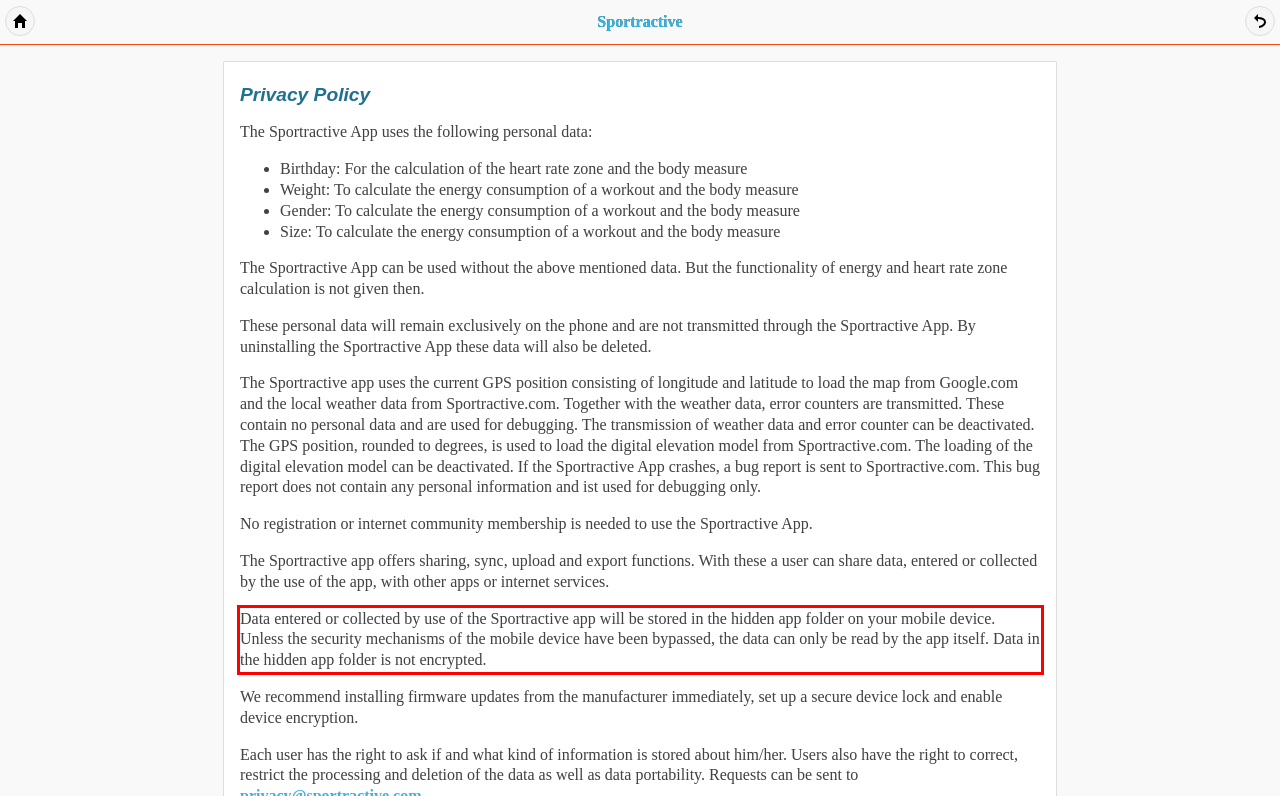Please examine the screenshot of the webpage and read the text present within the red rectangle bounding box.

Data entered or collected by use of the Sportractive app will be stored in the hidden app folder on your mobile device. Unless the security mechanisms of the mobile device have been bypassed, the data can only be read by the app itself. Data in the hidden app folder is not encrypted.